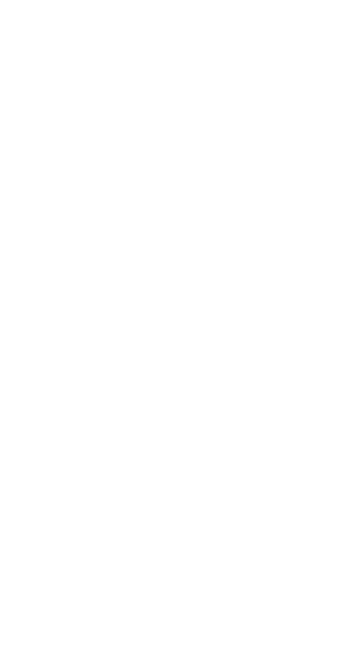What is the primary goal of the app's interface design?
Using the screenshot, give a one-word or short phrase answer.

User-friendly navigation